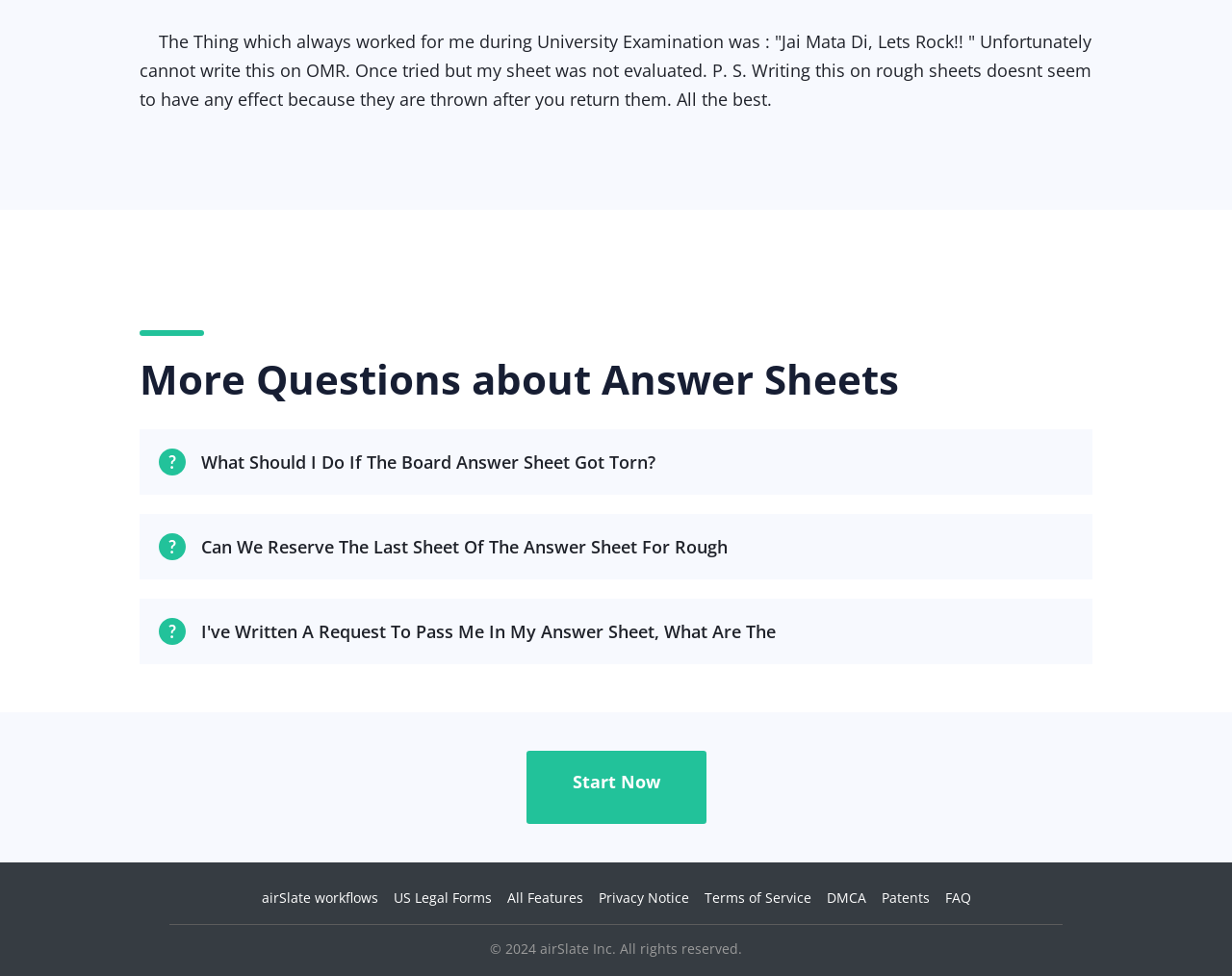Specify the bounding box coordinates of the area to click in order to execute this command: 'Click on 'airSlate workflows''. The coordinates should consist of four float numbers ranging from 0 to 1, and should be formatted as [left, top, right, bottom].

[0.212, 0.91, 0.307, 0.929]